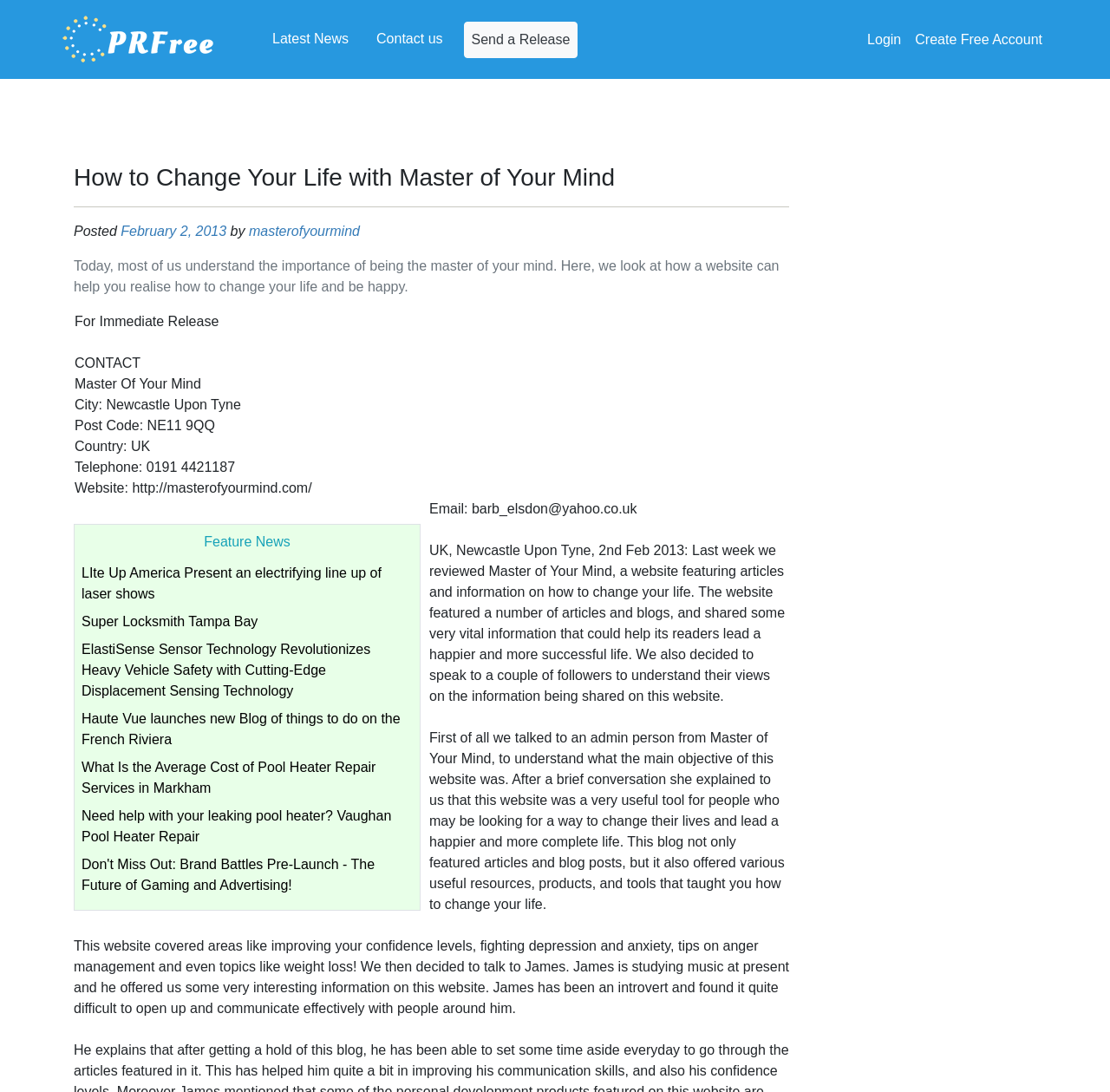What is the topic of the article reviewed last week?
Based on the image, give a concise answer in the form of a single word or short phrase.

Master of Your Mind website